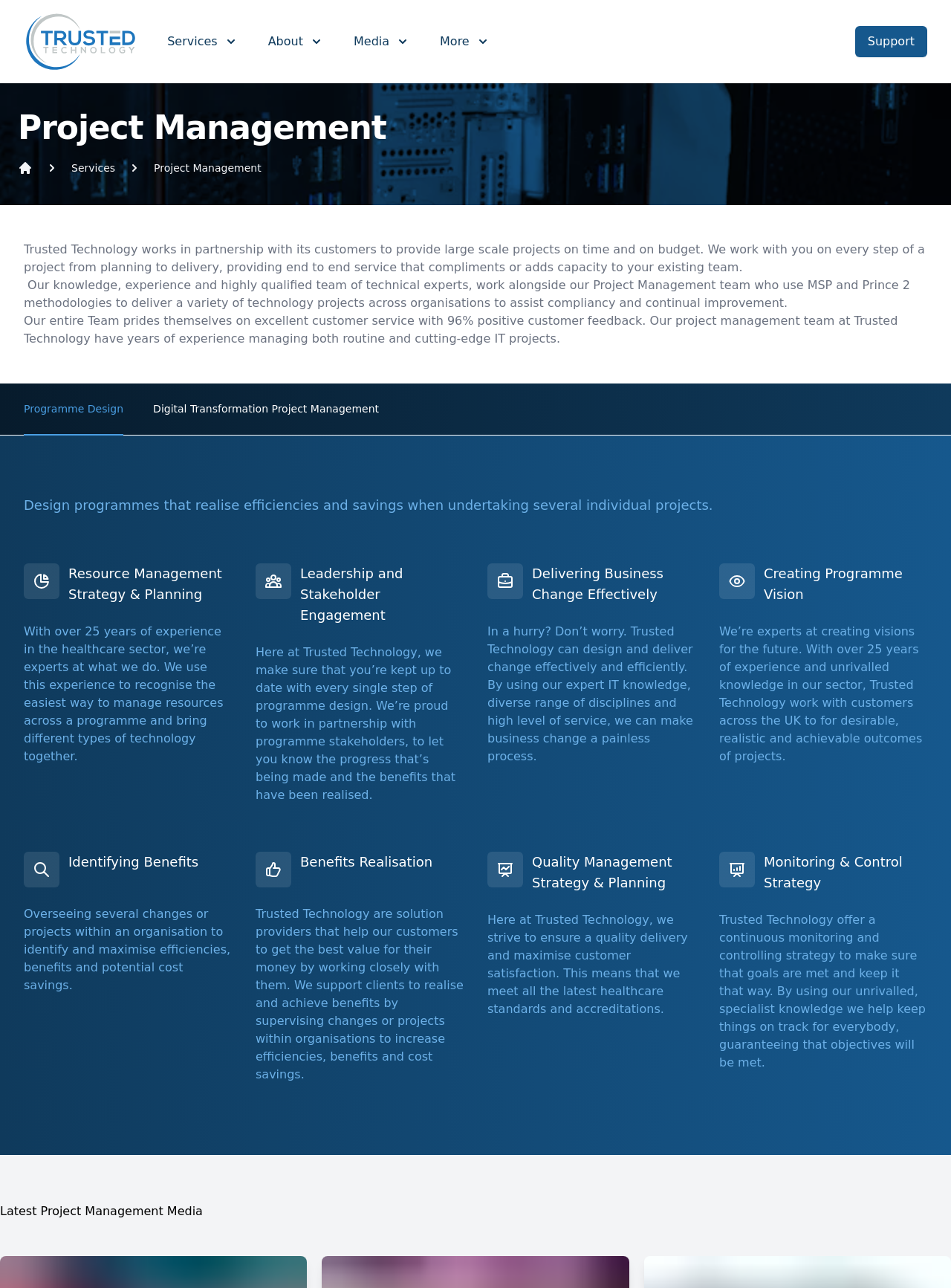Identify the bounding box coordinates of the specific part of the webpage to click to complete this instruction: "Click the Media button".

[0.372, 0.025, 0.431, 0.039]